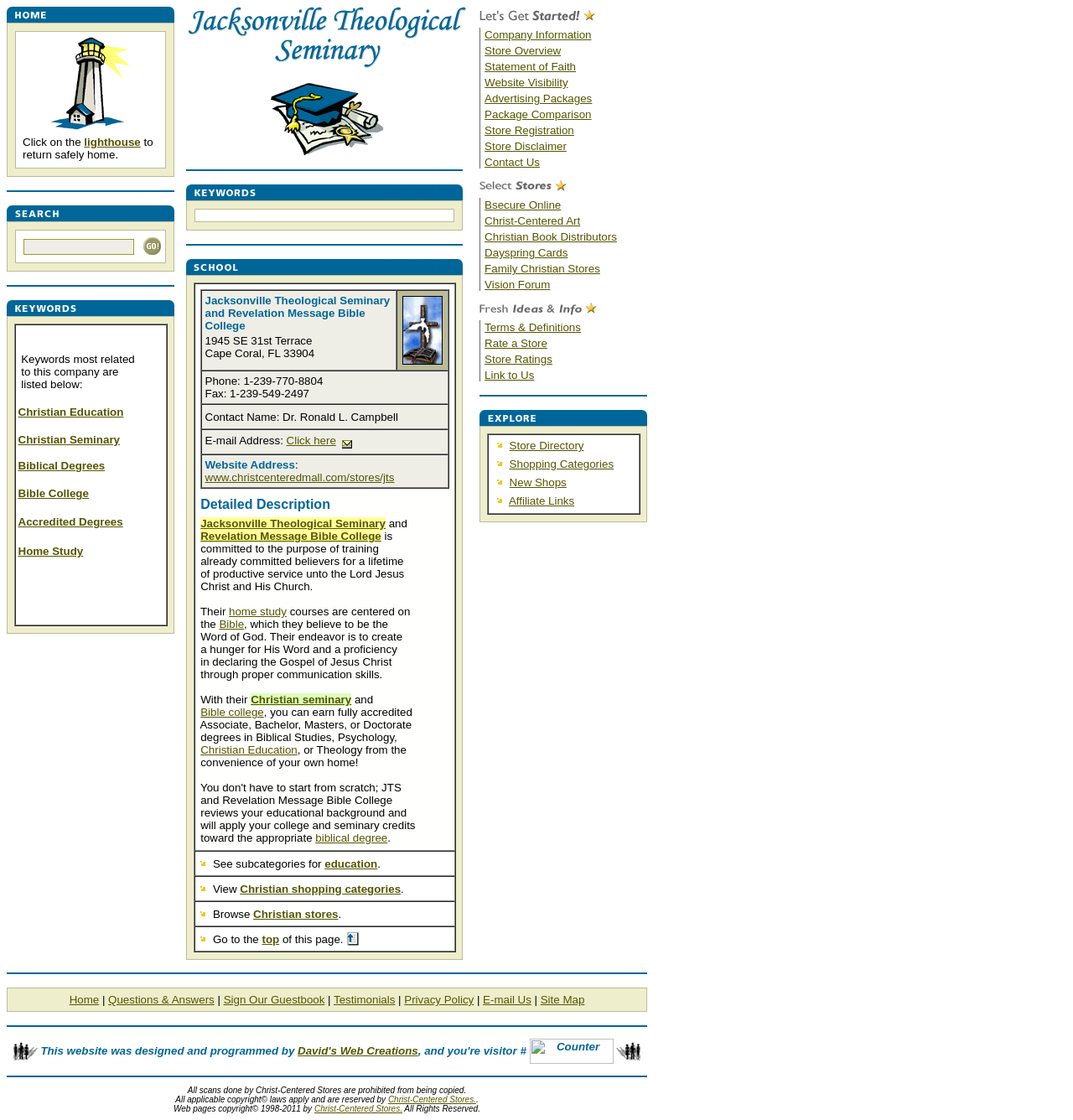Carefully examine the image and provide an in-depth answer to the question: What is the name of the seminary associated with this website?

The webpage mentions Jacksonville Theological Seminary as one of the institutions offering Christian education and biblical degrees, indicating that it is a key partner or affiliate of the website.